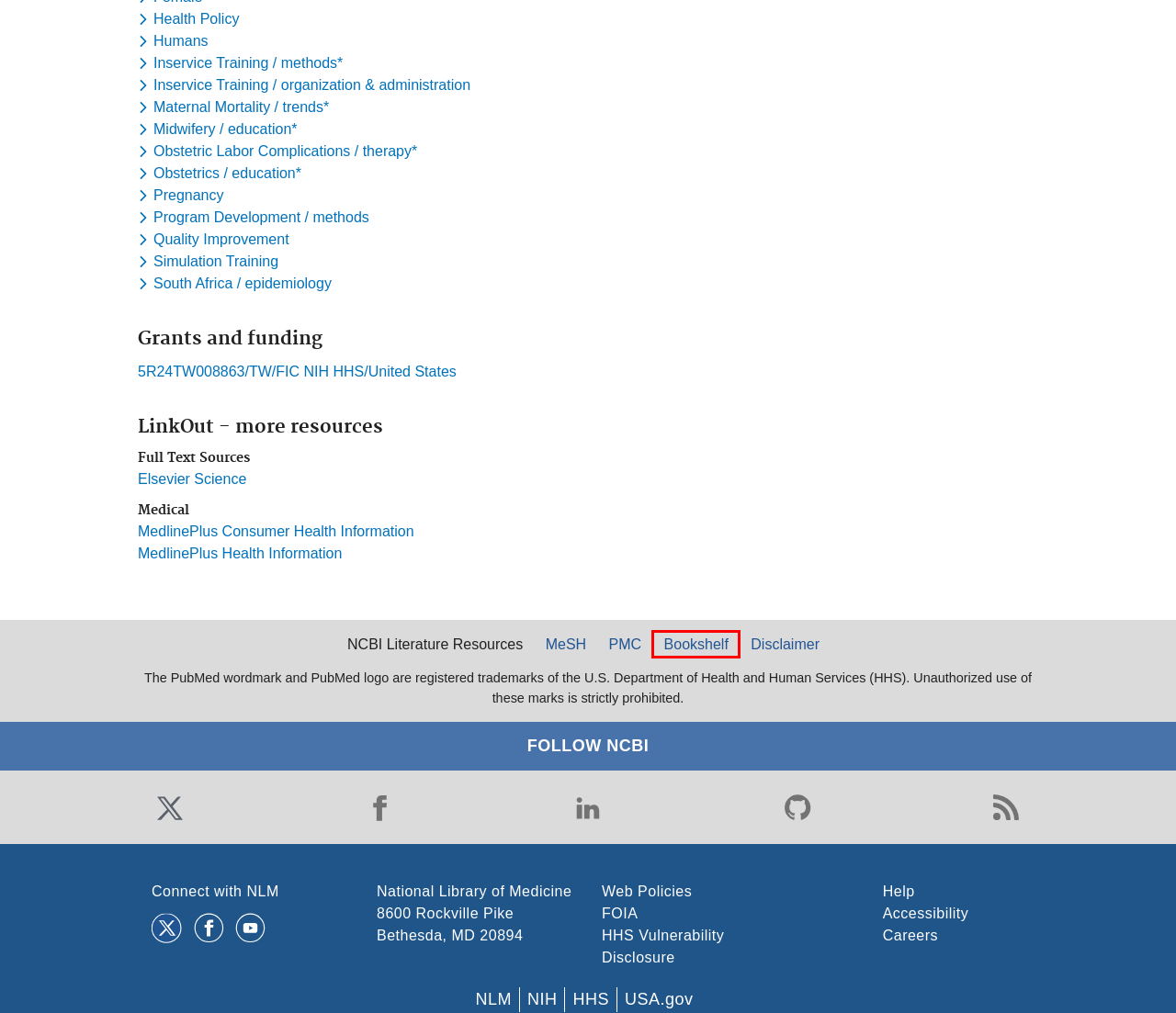A screenshot of a webpage is provided, featuring a red bounding box around a specific UI element. Identify the webpage description that most accurately reflects the new webpage after interacting with the selected element. Here are the candidates:
A. Home - PMC - NCBI
B. NCBI Insights - News about NCBI resources and events
C. Childbirth Problems: MedlinePlus
D. Making government services easier to find | USAGov
E. Home - Books - NCBI
F. NLM Support Center
		 · NLM Customer Support Center
G. Home - MeSH - NCBI
H. Redirecting

E